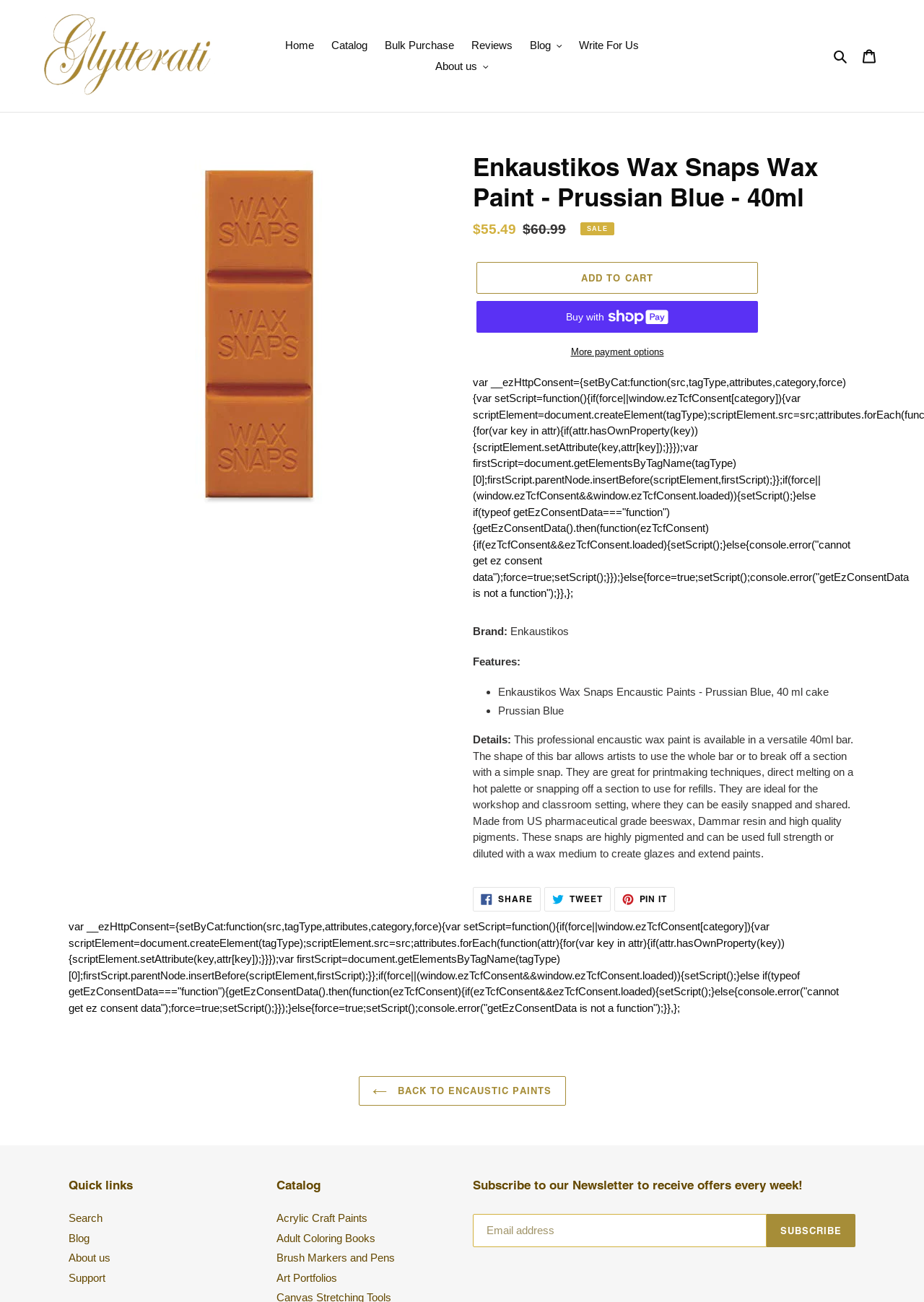Determine the heading of the webpage and extract its text content.

Enkaustikos Wax Snaps Wax Paint - Prussian Blue - 40ml